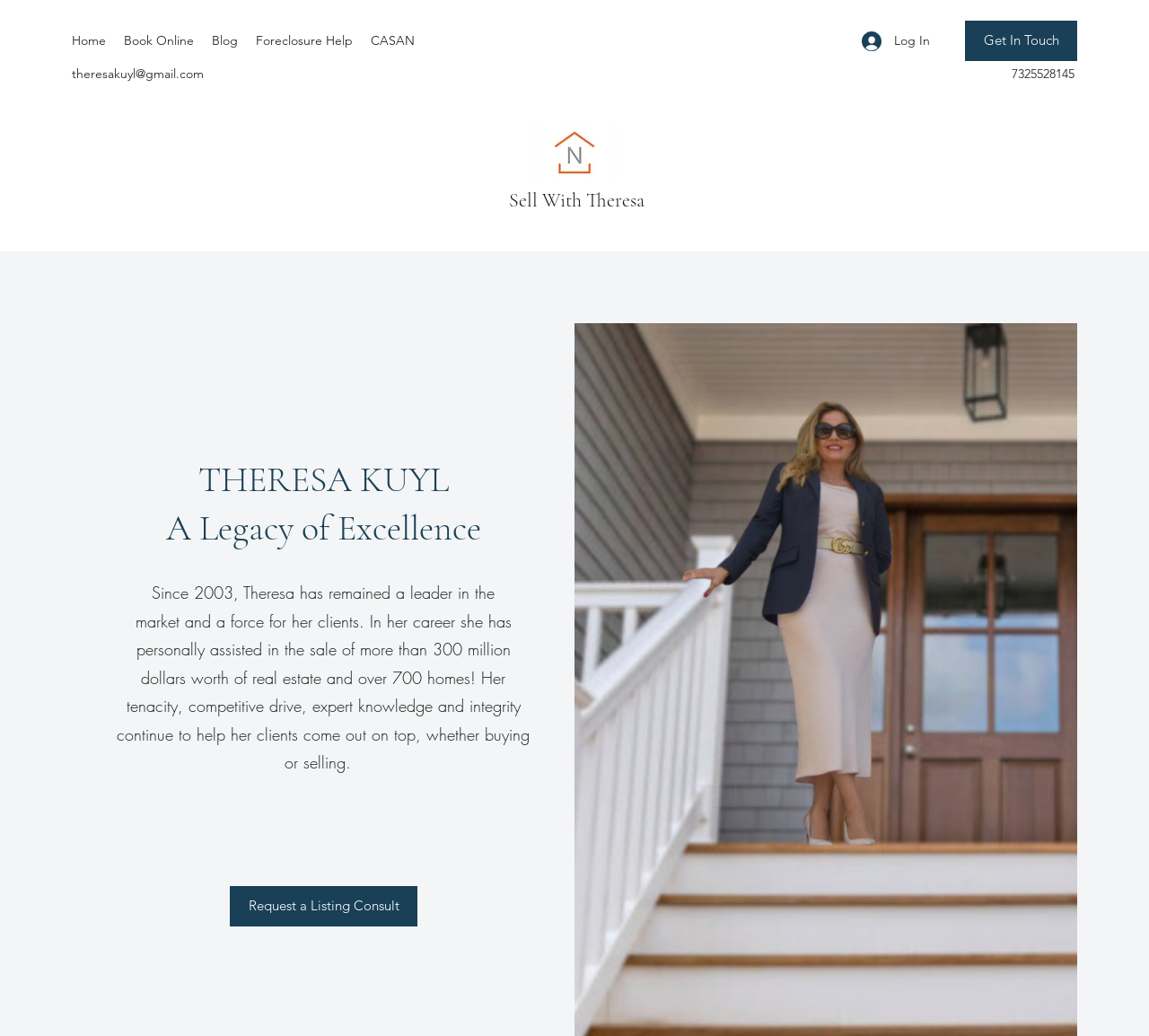Please indicate the bounding box coordinates for the clickable area to complete the following task: "Click on the 'Book Online' link". The coordinates should be specified as four float numbers between 0 and 1, i.e., [left, top, right, bottom].

[0.1, 0.026, 0.177, 0.052]